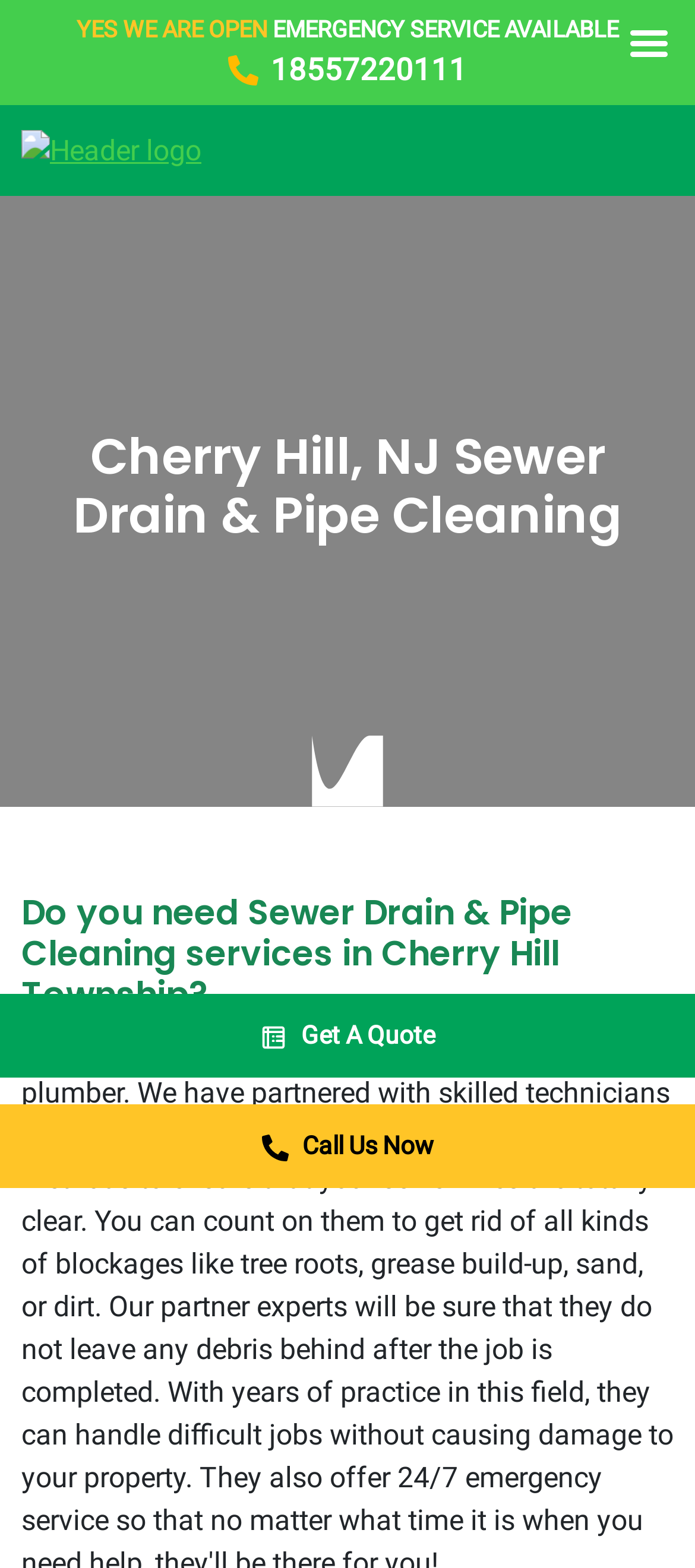Locate the UI element that matches the description Call Us Now in the webpage screenshot. Return the bounding box coordinates in the format (top-left x, top-left y, bottom-right x, bottom-right y), with values ranging from 0 to 1.

[0.0, 0.704, 1.0, 0.758]